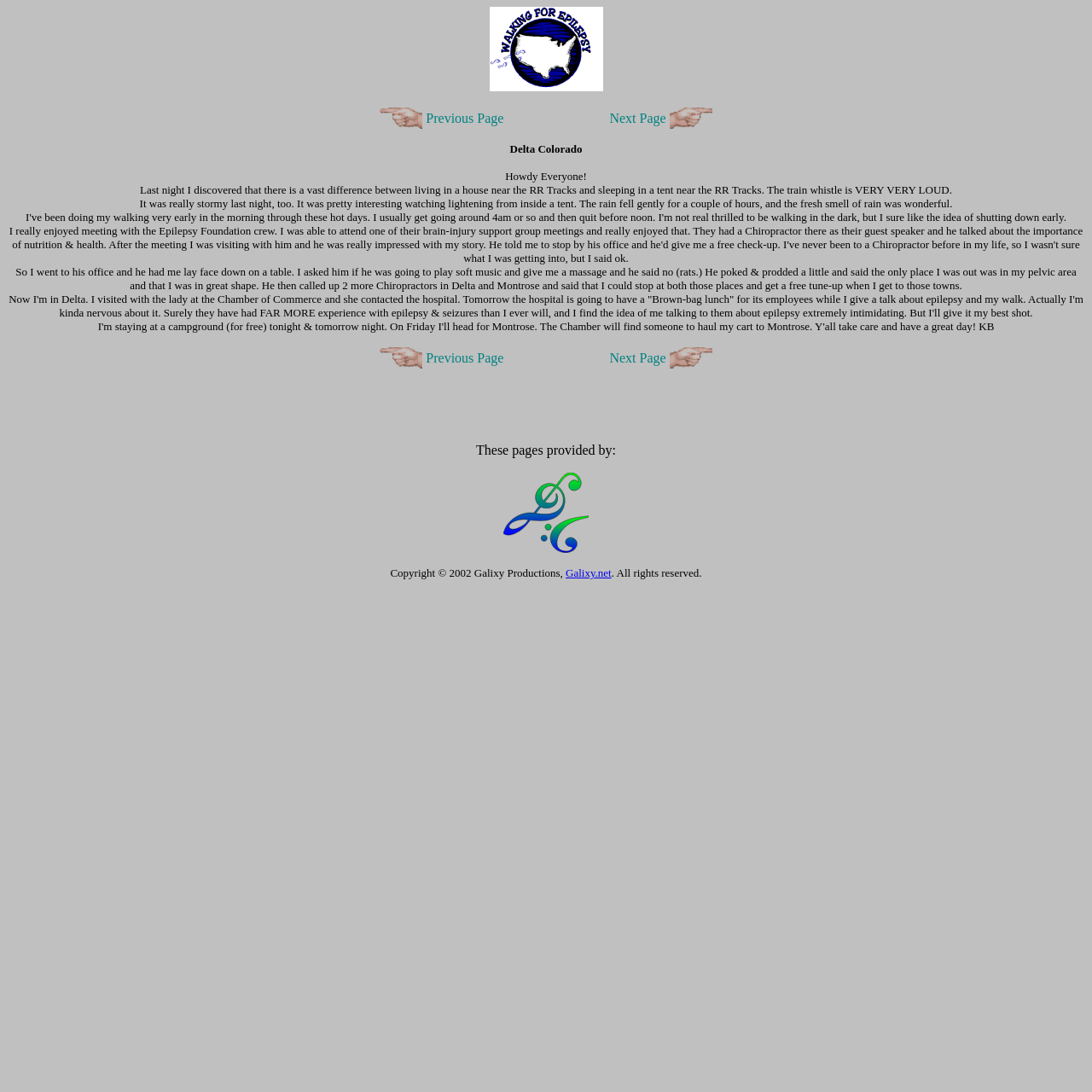Reply to the question with a single word or phrase:
What is the author talking about in the text?

Epilepsy and walk